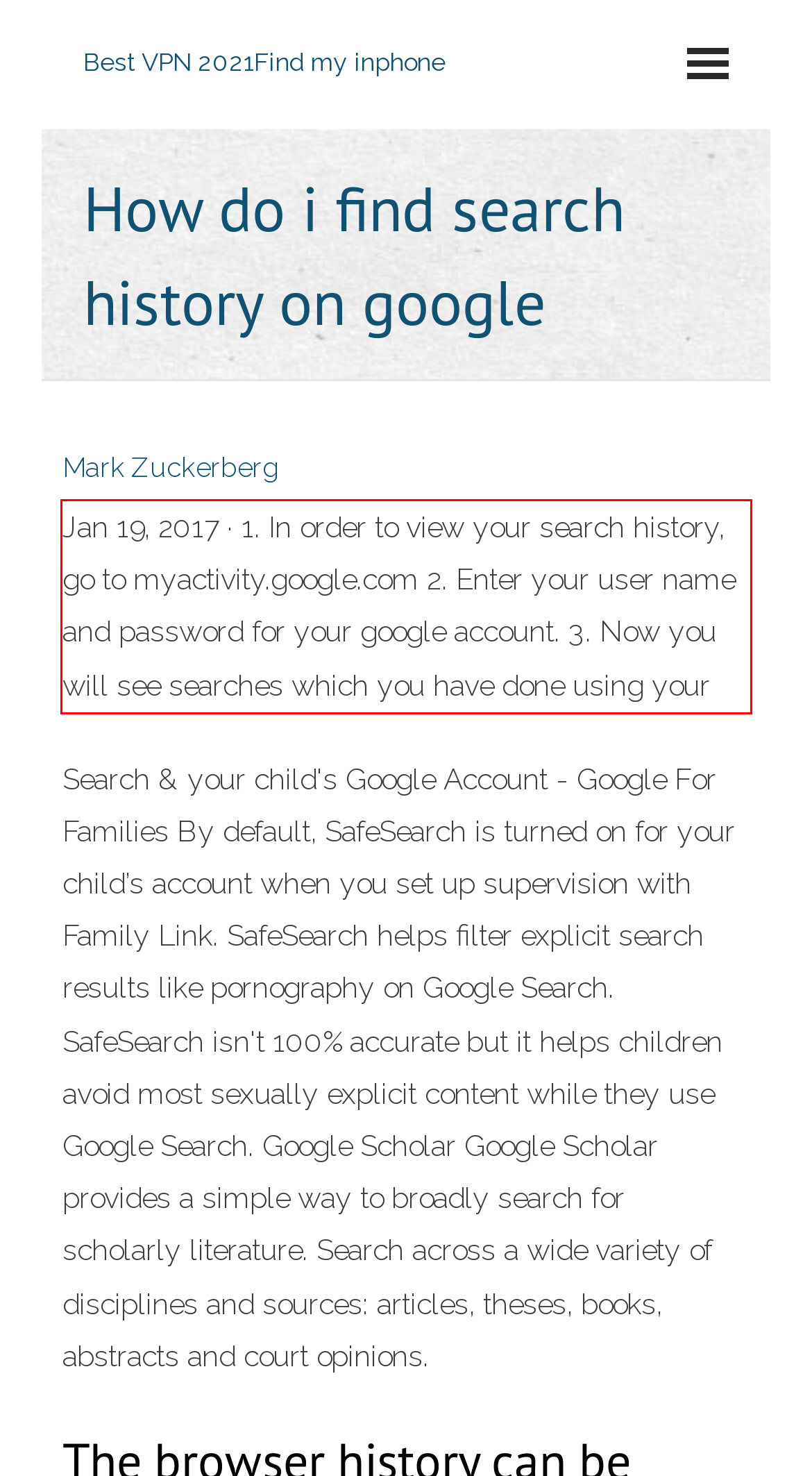Using the provided webpage screenshot, identify and read the text within the red rectangle bounding box.

Jan 19, 2017 · 1. In order to view your search history, go to myactivity.google.com 2. Enter your user name and password for your google account. 3. Now you will see searches which you have done using your